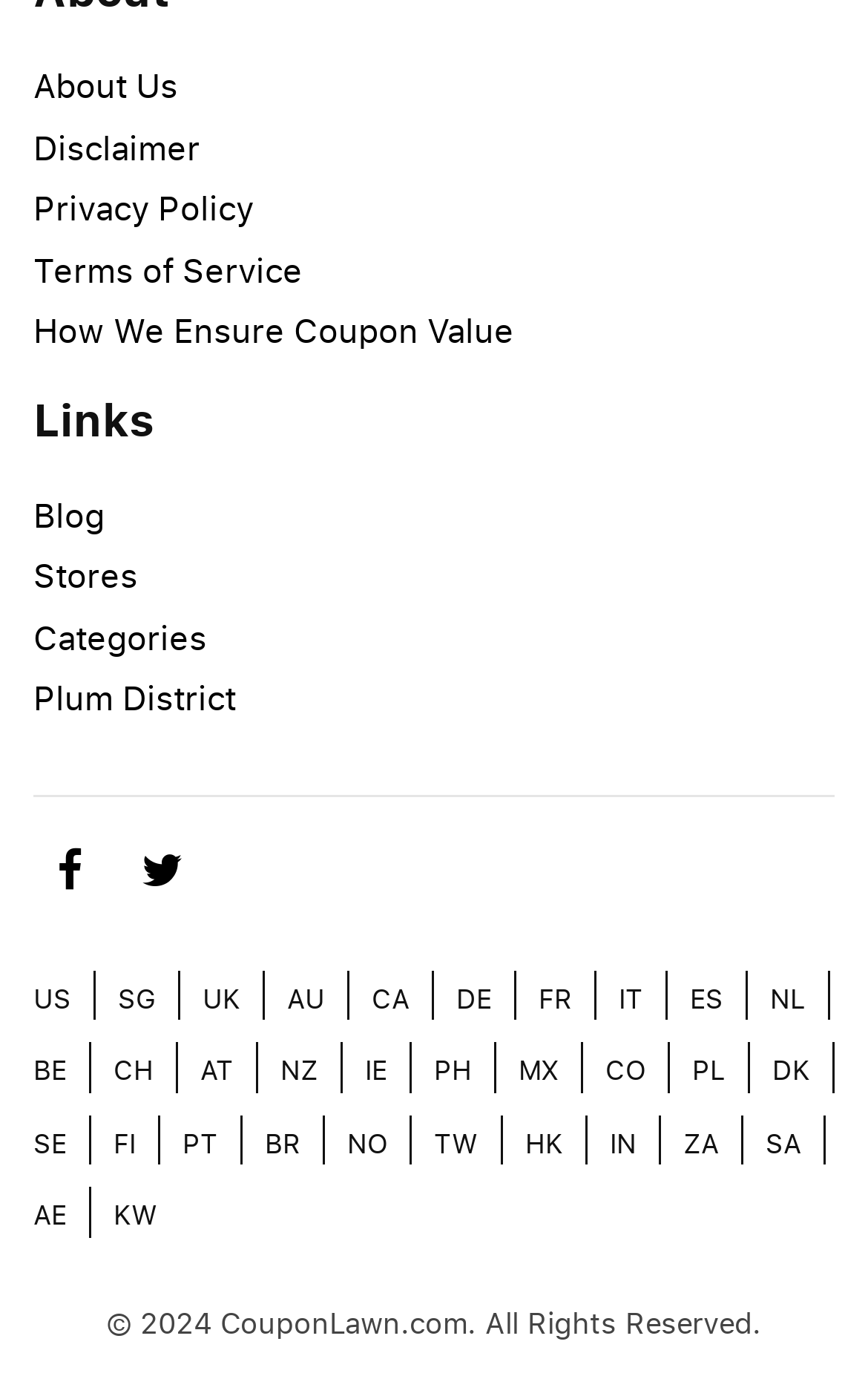What is the last link in the country flags section?
Based on the image, give a concise answer in the form of a single word or short phrase.

SA